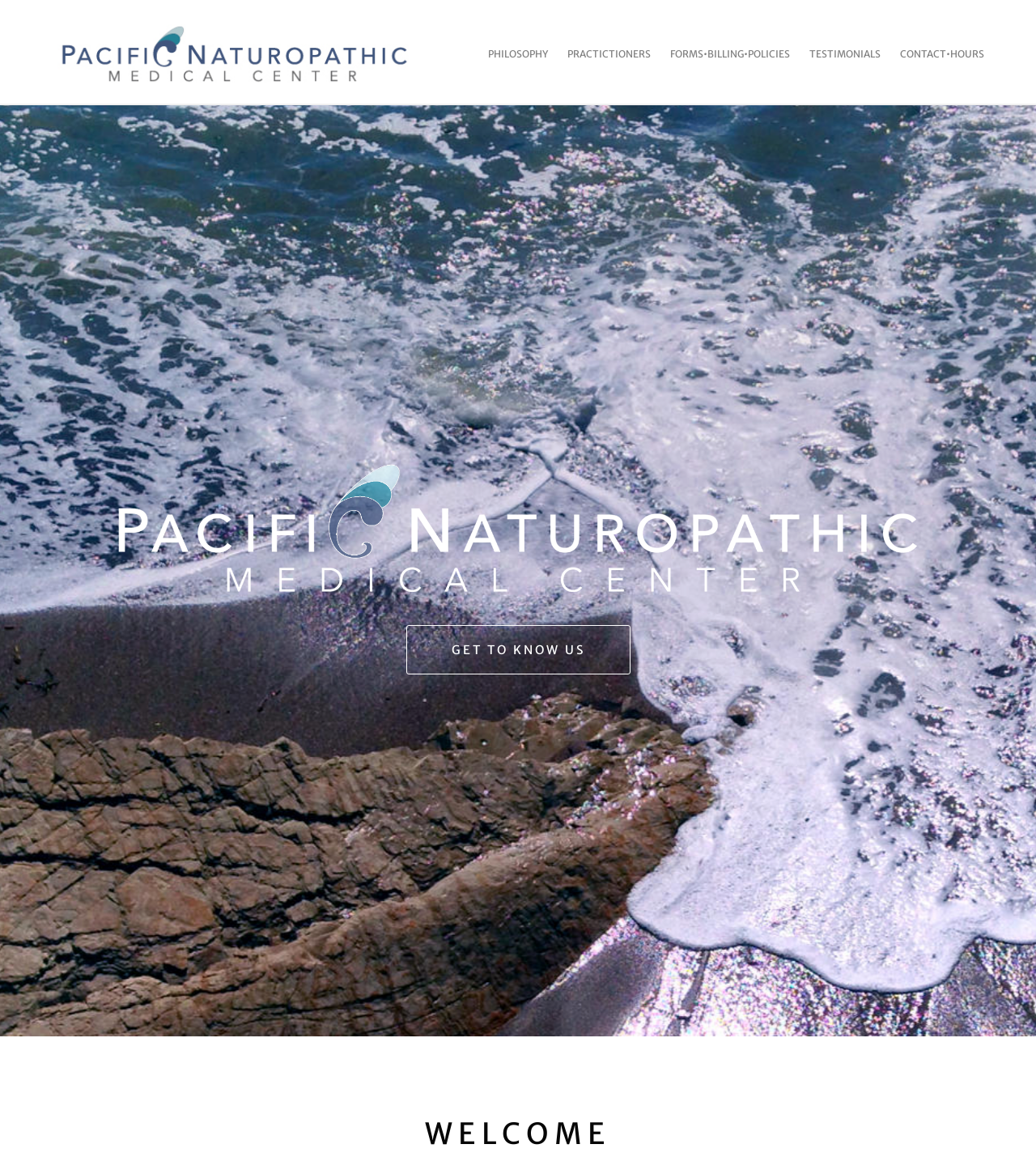What is the text of the link below the first heading?
Relying on the image, give a concise answer in one word or a brief phrase.

GET TO KNOW US